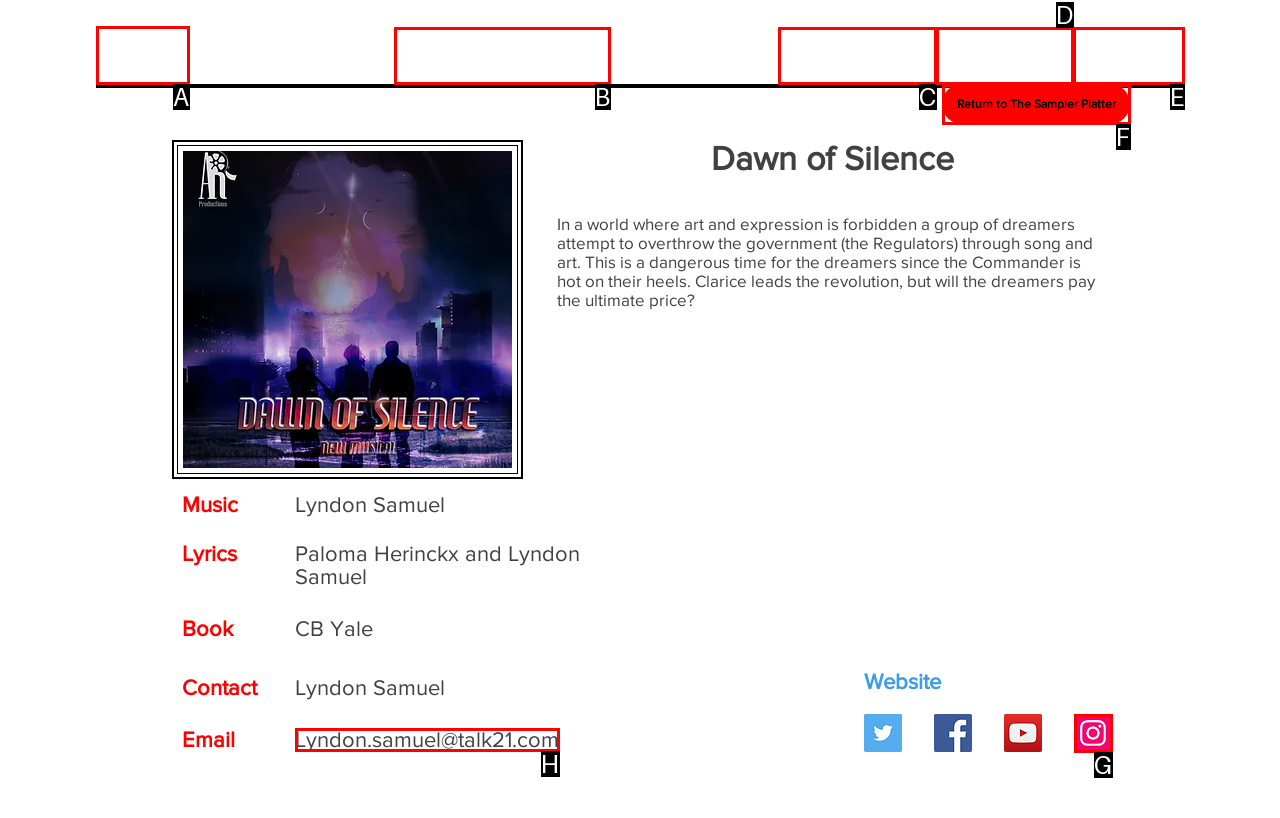Determine which letter corresponds to the UI element to click for this task: Click on the Home link
Respond with the letter from the available options.

A